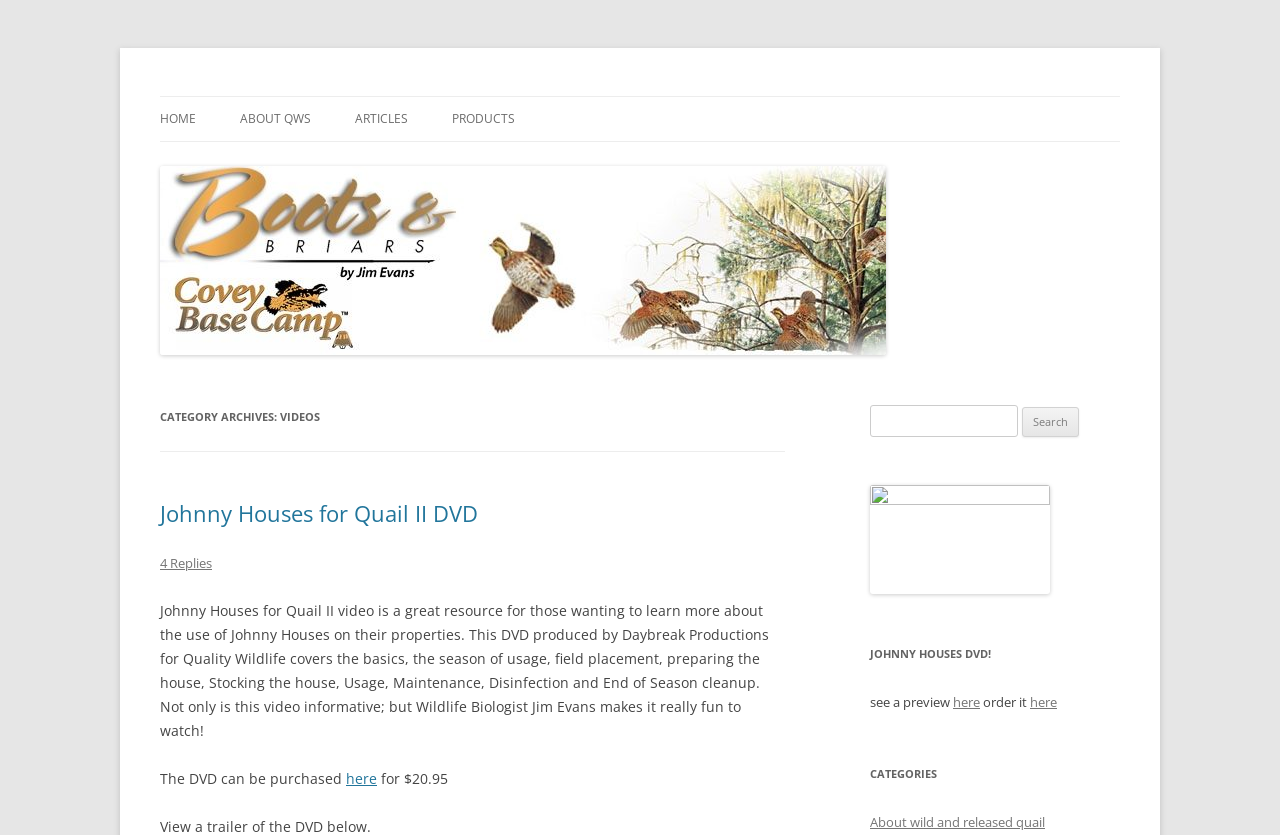Extract the main title from the webpage.

Boots and Briars